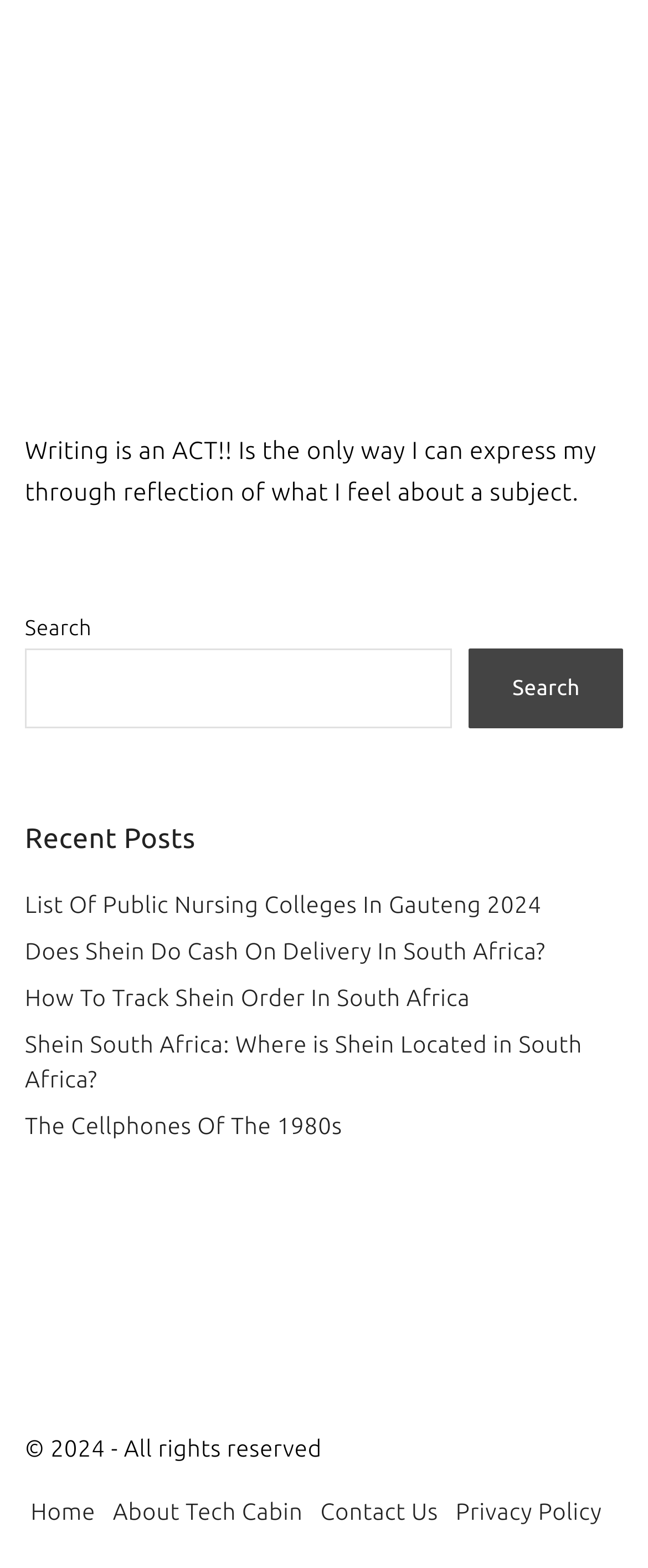Using floating point numbers between 0 and 1, provide the bounding box coordinates in the format (top-left x, top-left y, bottom-right x, bottom-right y). Locate the UI element described here: Home

[0.047, 0.956, 0.147, 0.973]